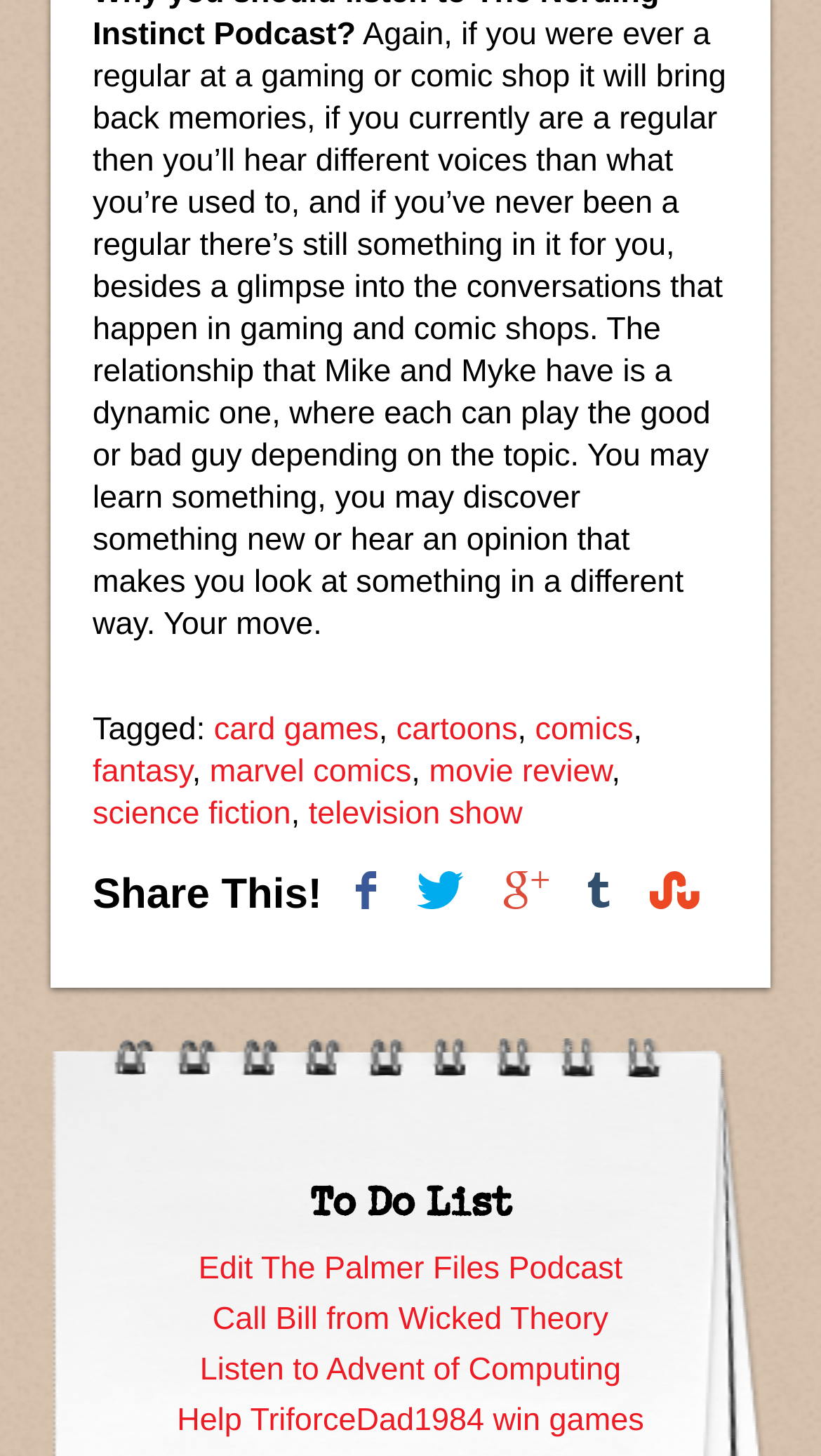Identify the bounding box coordinates of the clickable region necessary to fulfill the following instruction: "Share on Facebook". The bounding box coordinates should be four float numbers between 0 and 1, i.e., [left, top, right, bottom].

[0.433, 0.599, 0.459, 0.626]